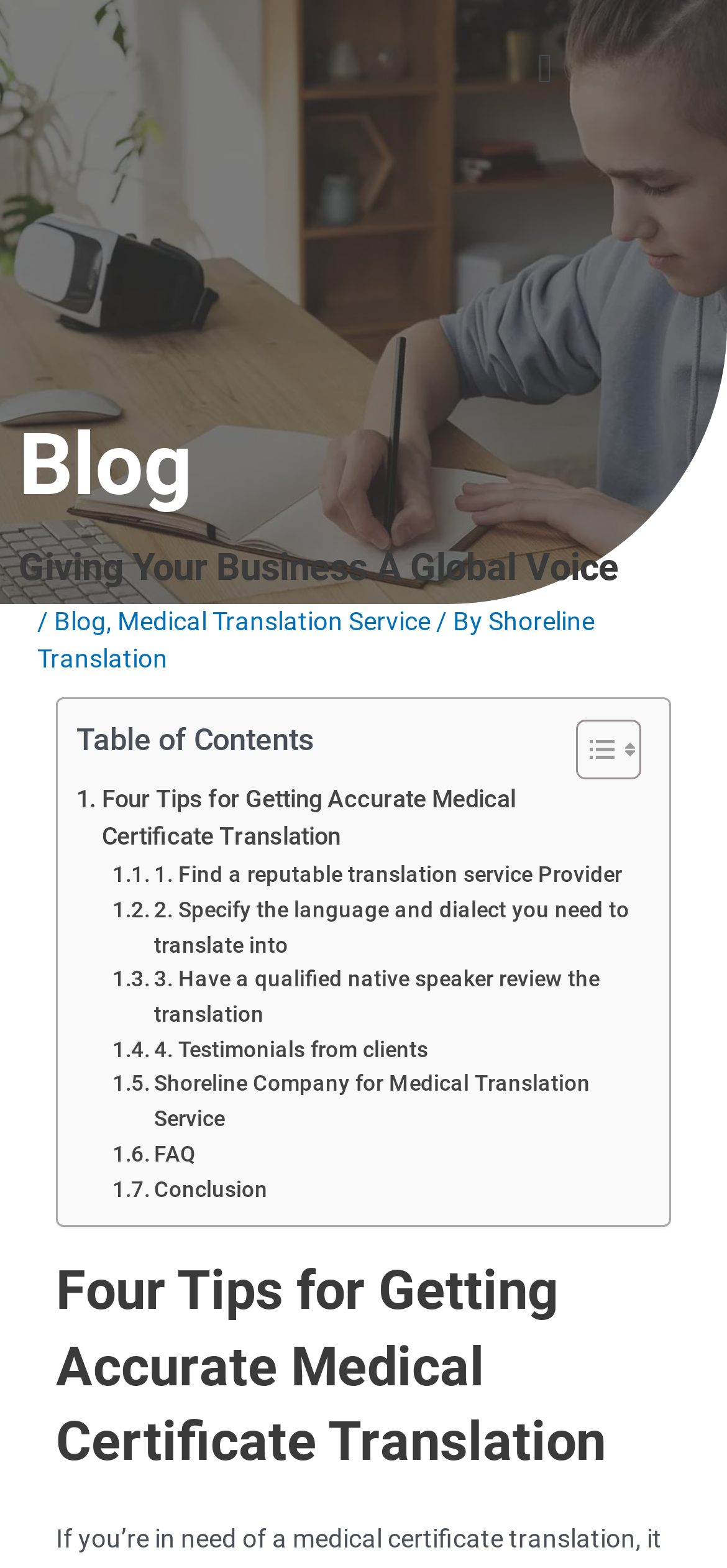Based on the image, give a detailed response to the question: How many links are there in the table of contents?

The table of contents is located in the middle of the webpage, and it contains 8 links, each corresponding to a section of the article, including 'Four Tips for Getting Accurate Medical Certificate Translation', '1. Find a reputable translation service Provider', and so on.